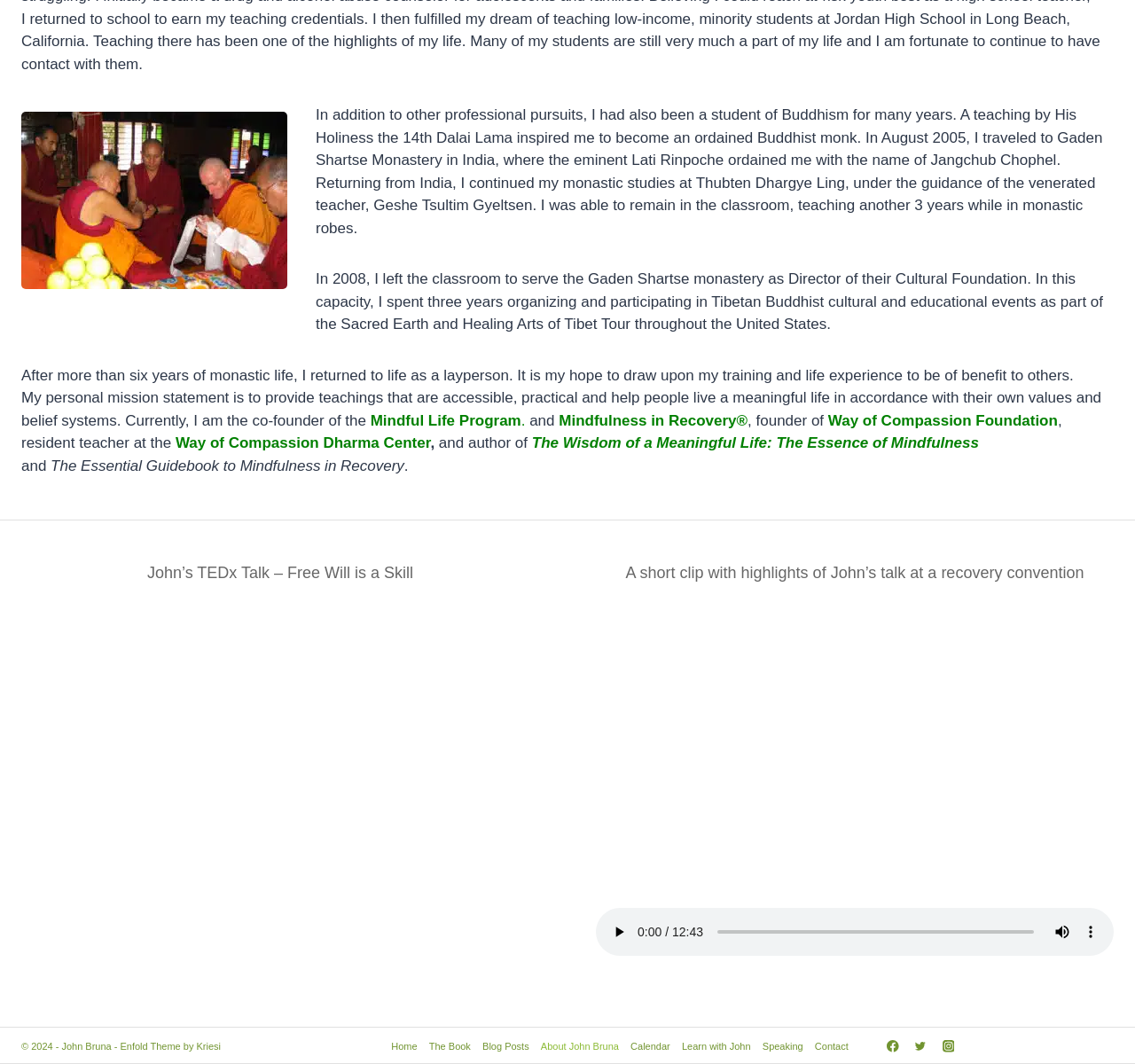Examine the screenshot and answer the question in as much detail as possible: What is the name of the foundation founded by John Bruna?

The text states that John Bruna is the founder of the Way of Compassion Foundation, which is a foundation that he founded.